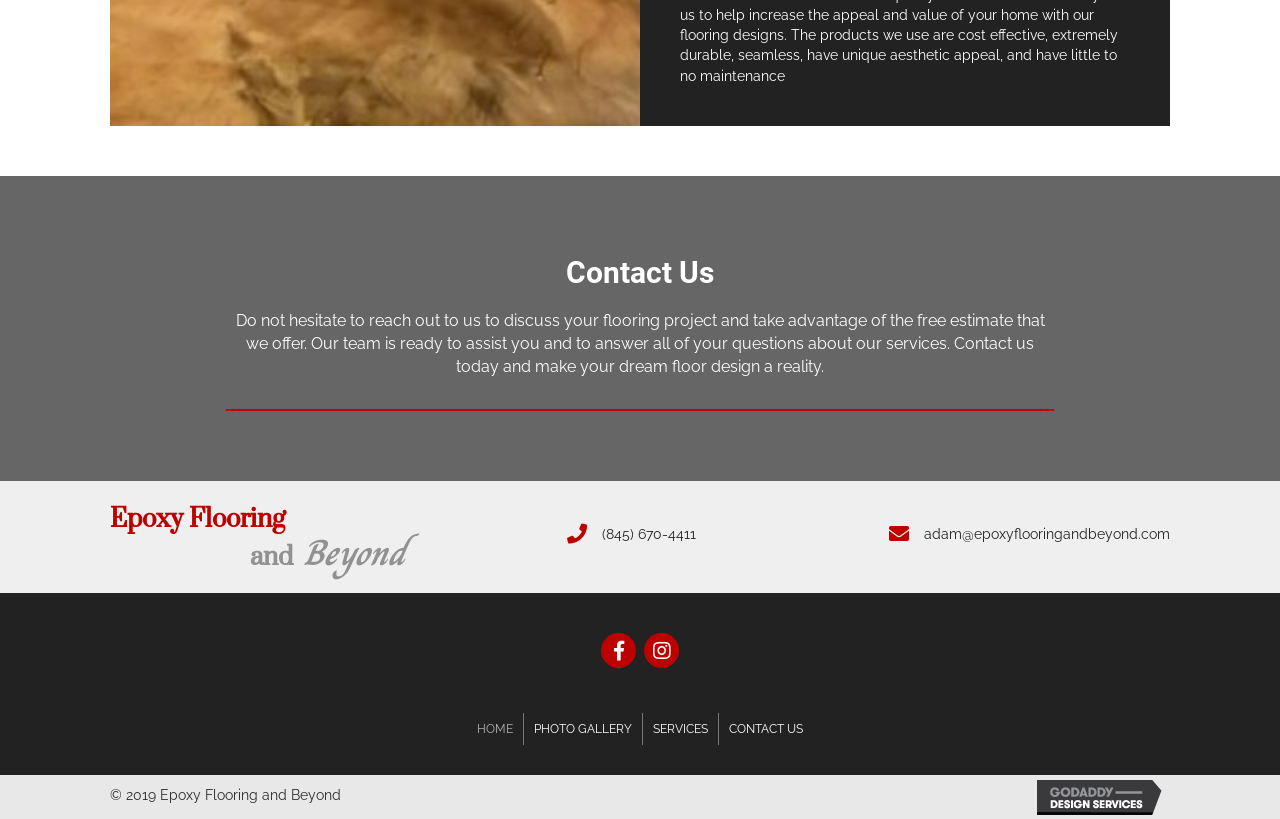What is the email address to contact the company?
Using the image as a reference, answer with just one word or a short phrase.

adam@epoxyflooringandbeyond.com